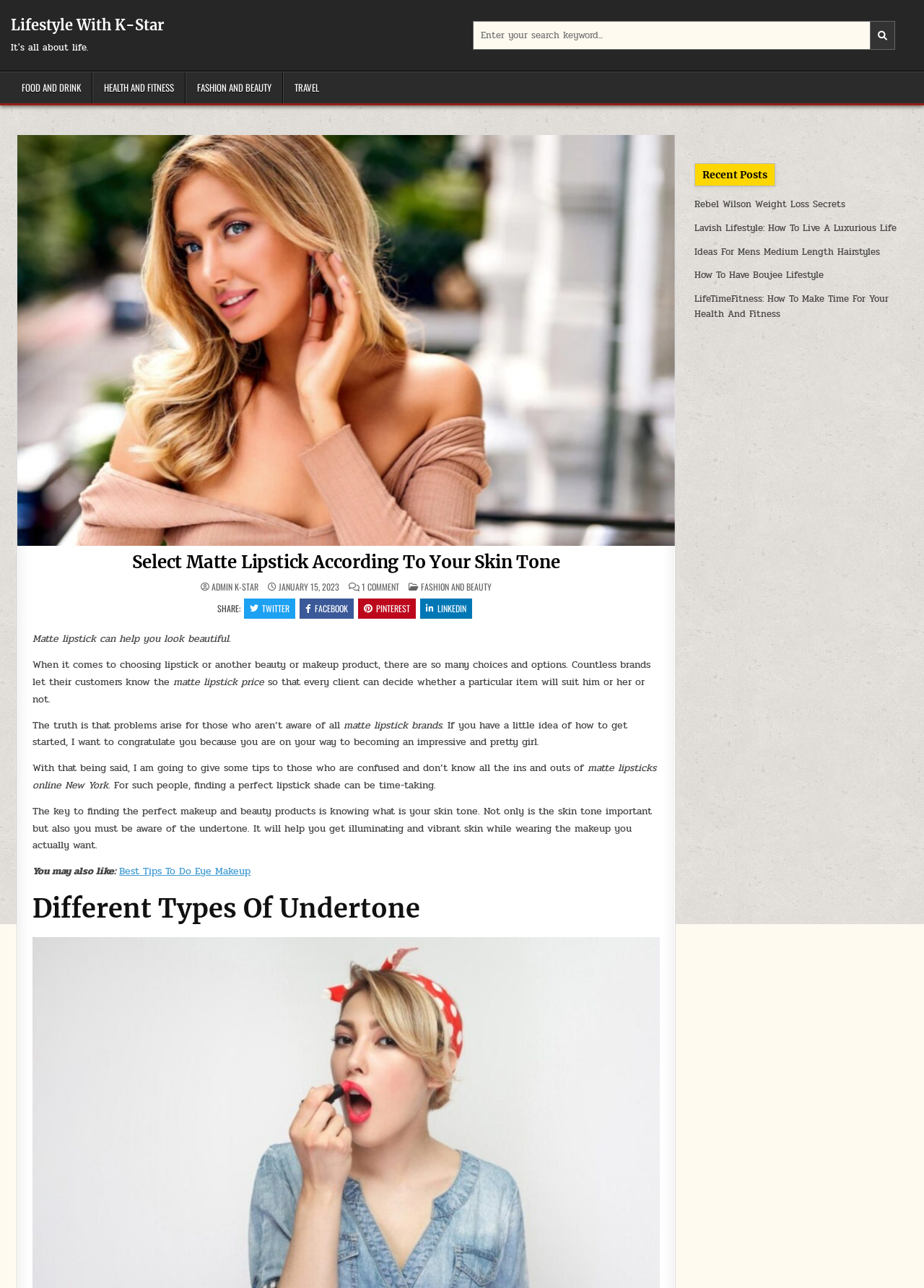Given the element description parent_node: Search for: value="", predict the bounding box coordinates for the UI element in the webpage screenshot. The format should be (top-left x, top-left y, bottom-right x, bottom-right y), and the values should be between 0 and 1.

[0.941, 0.016, 0.969, 0.039]